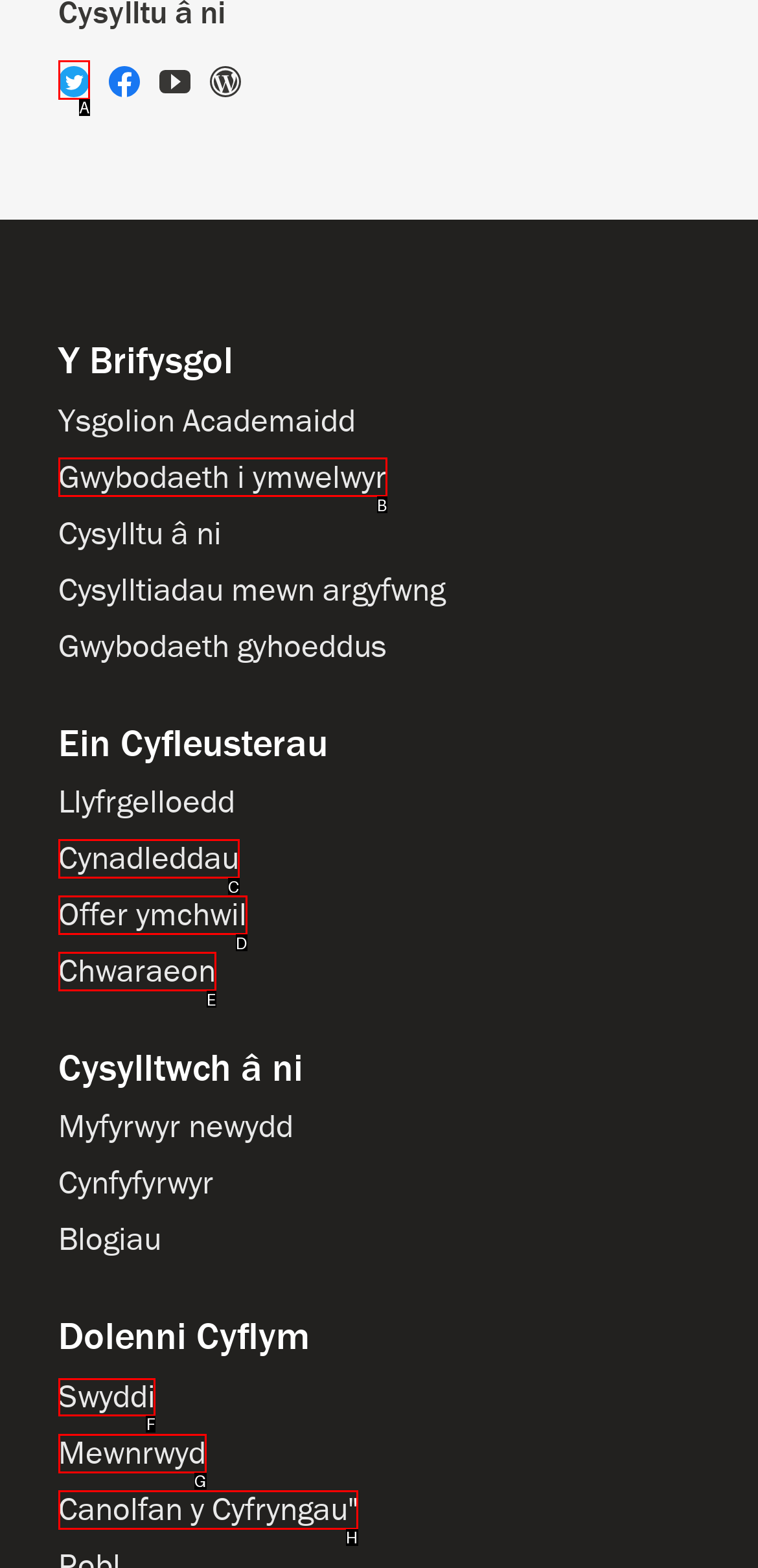Specify which element within the red bounding boxes should be clicked for this task: Check Holl gyfleoedd am swyddi Respond with the letter of the correct option.

F